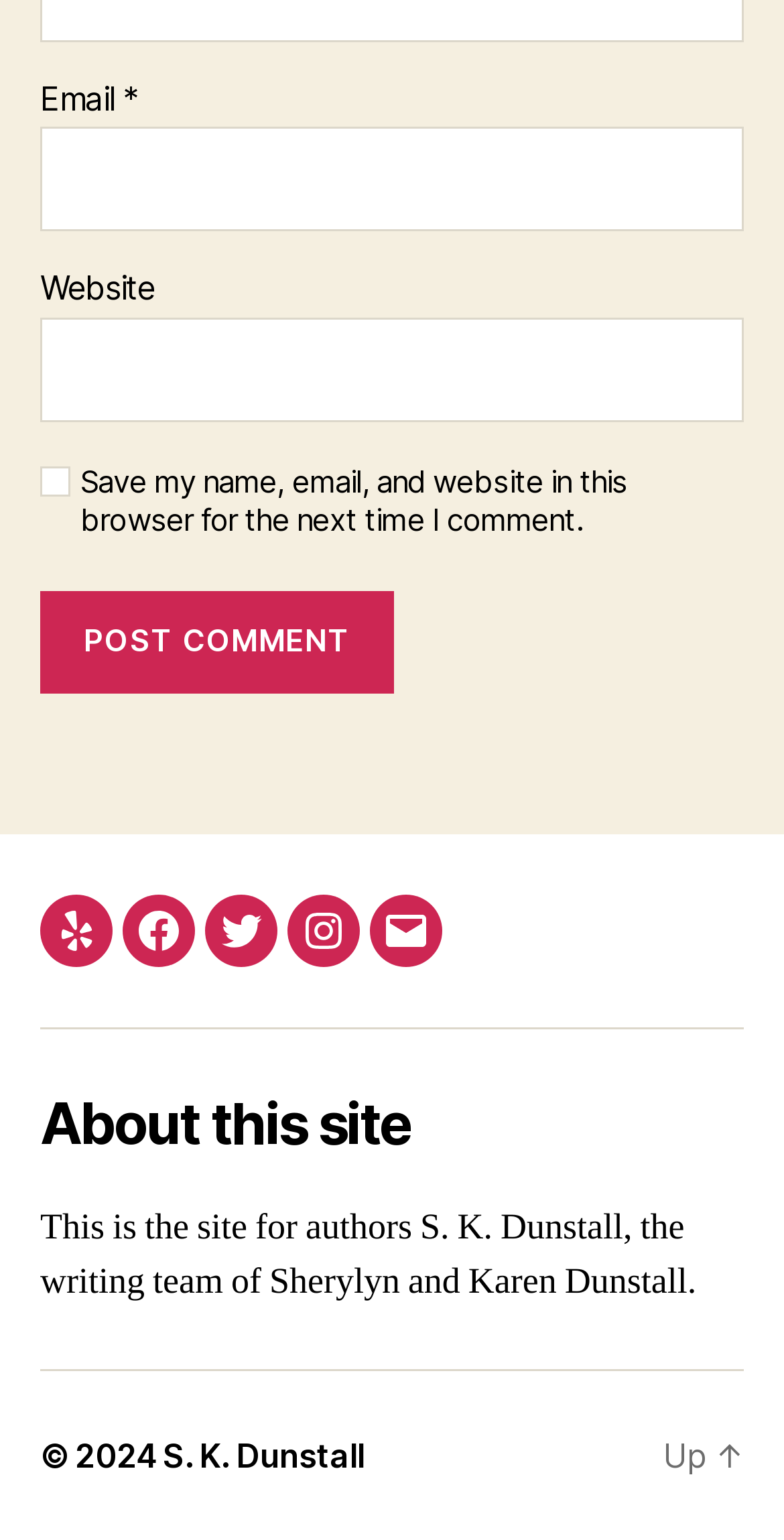Please predict the bounding box coordinates (top-left x, top-left y, bottom-right x, bottom-right y) for the UI element in the screenshot that fits the description: Twitter

[0.262, 0.581, 0.354, 0.628]